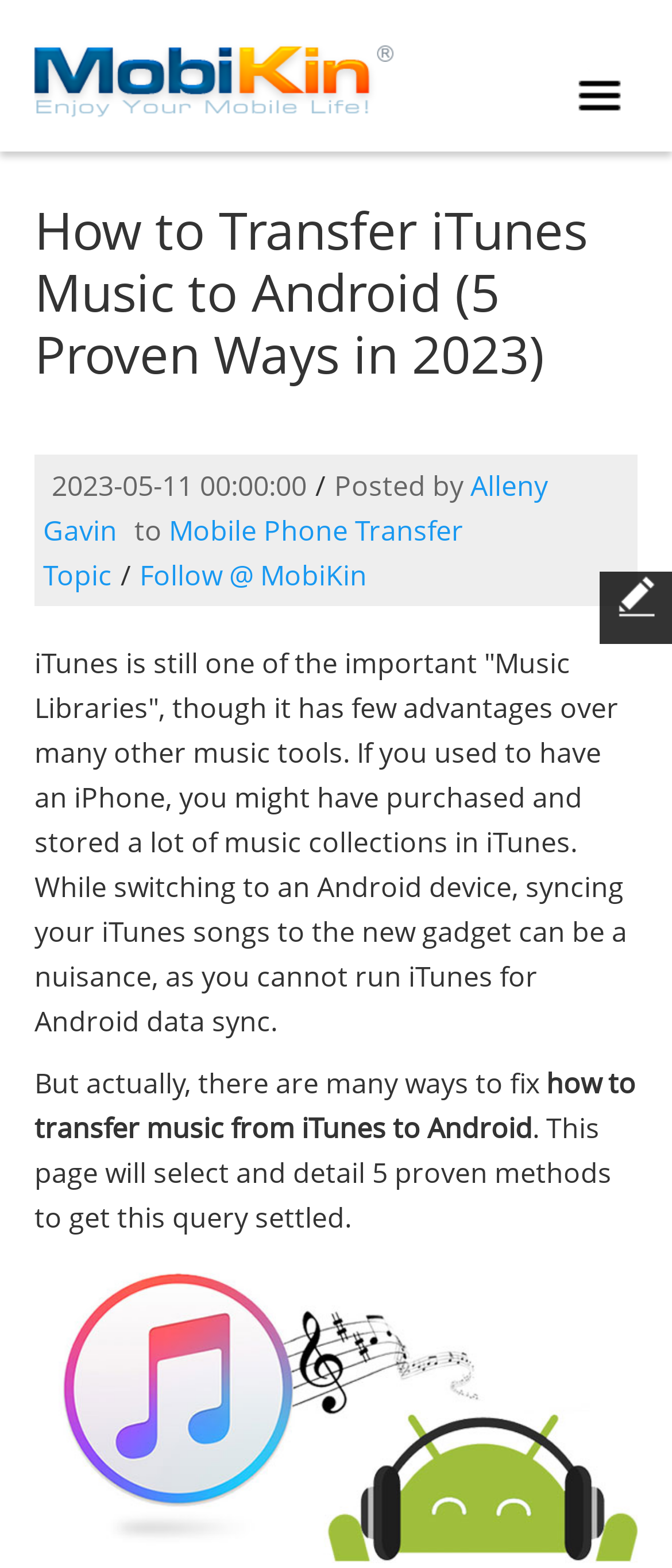Please answer the following question using a single word or phrase: What is the purpose of the article?

To introduce methods to transfer music from iTunes to Android